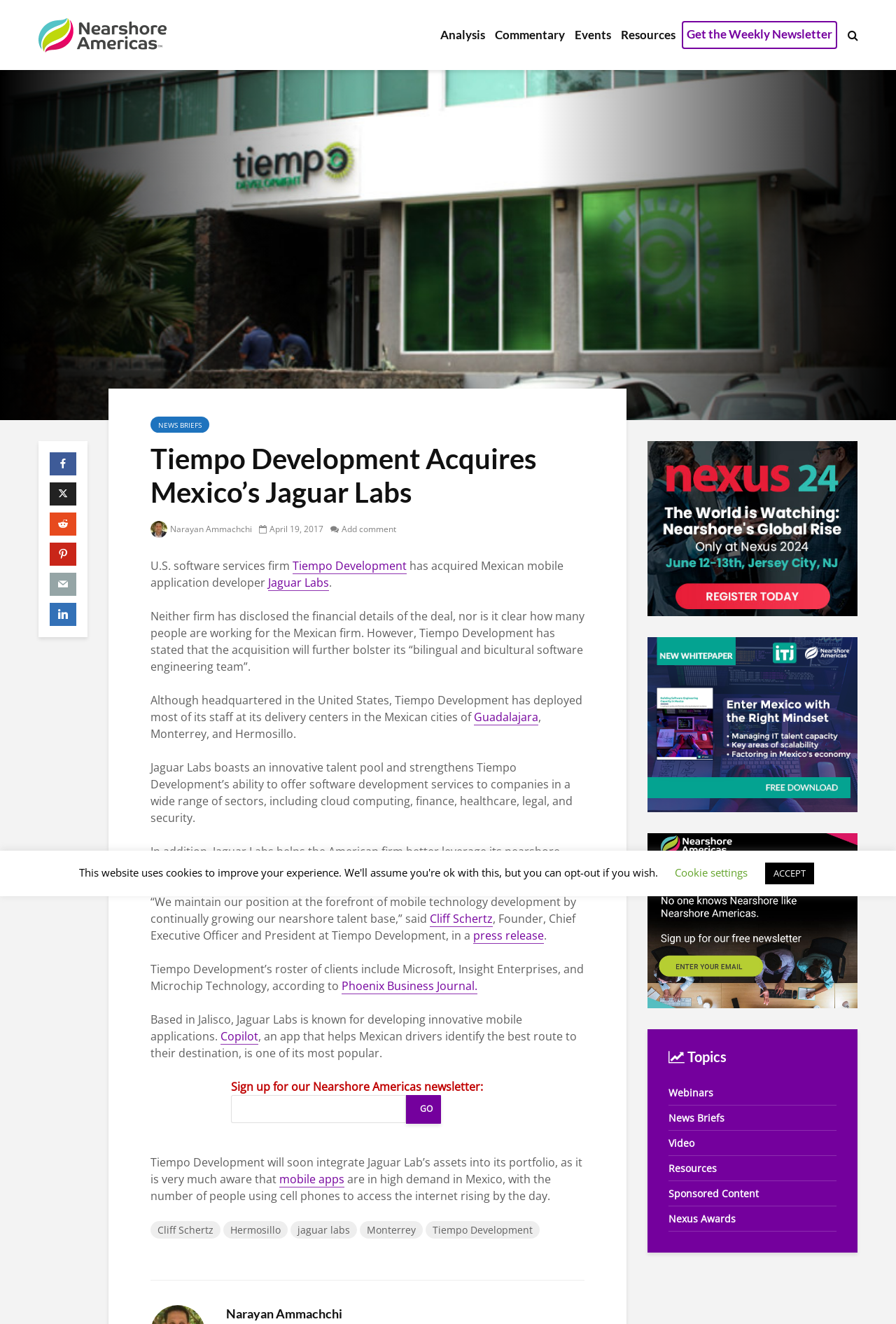Determine the bounding box coordinates of the element's region needed to click to follow the instruction: "Read Jay Holstine's blog". Provide these coordinates as four float numbers between 0 and 1, formatted as [left, top, right, bottom].

None